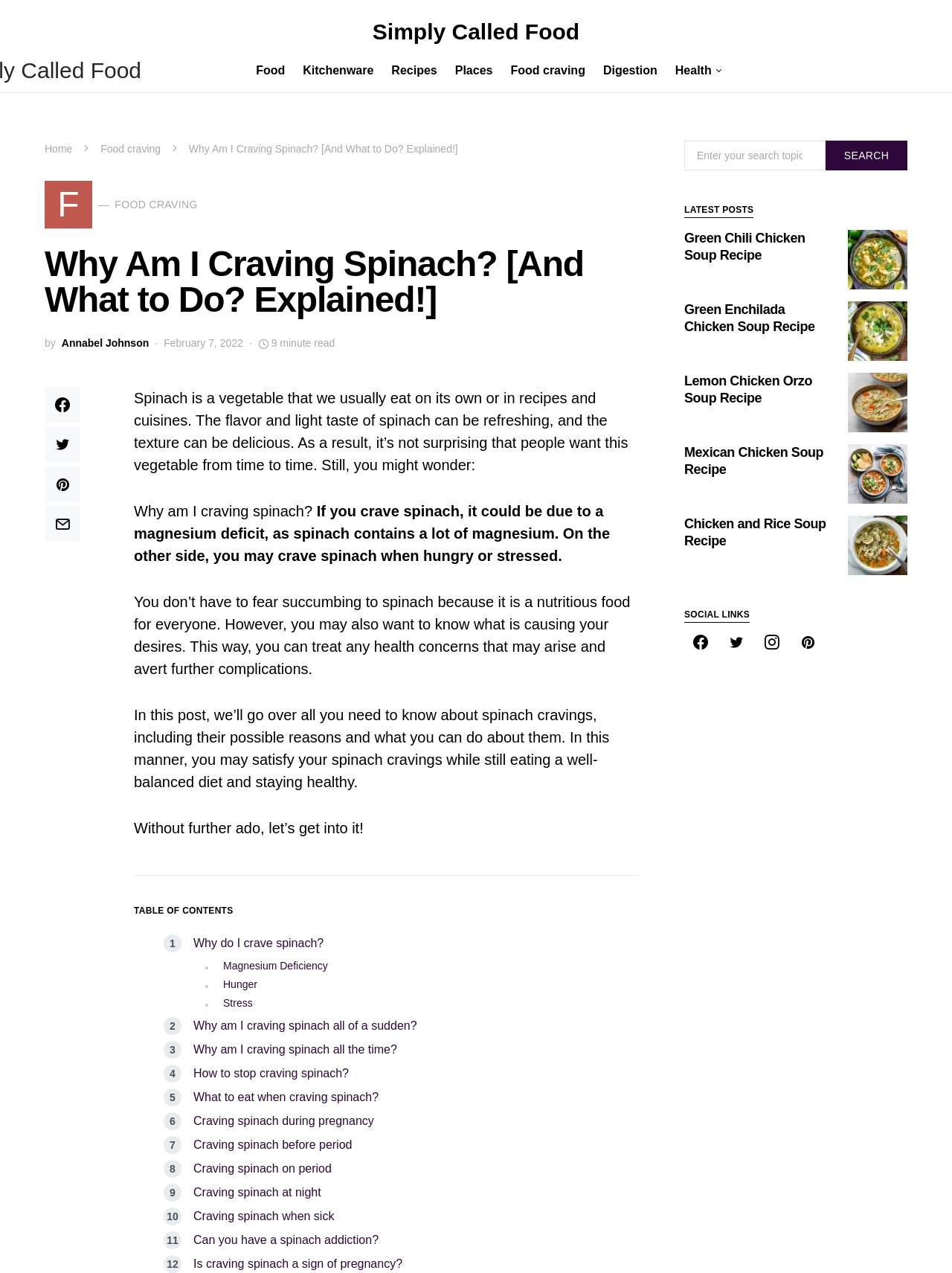Respond to the question below with a single word or phrase: What is the date of the article?

February 7, 2022